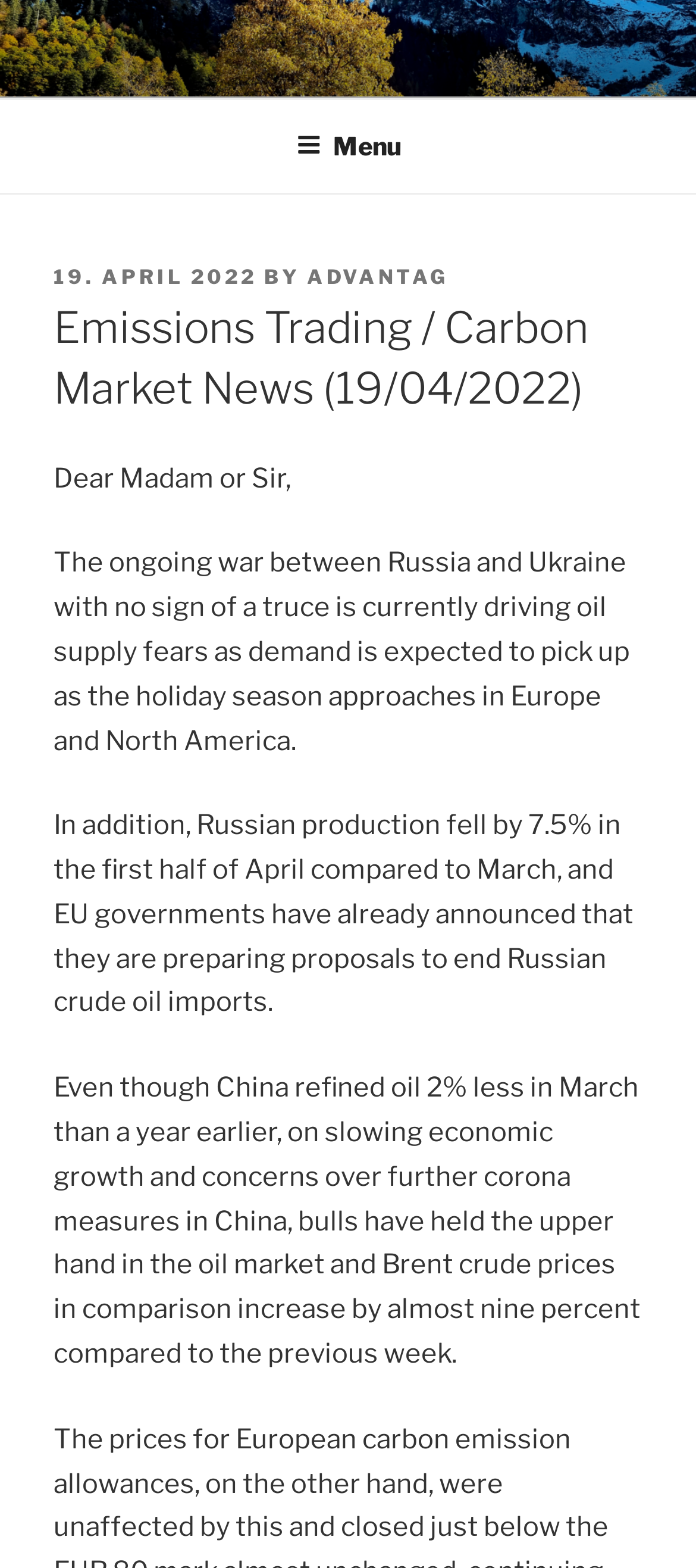Respond to the following question using a concise word or phrase: 
What is the date of the news?

19 April 2022